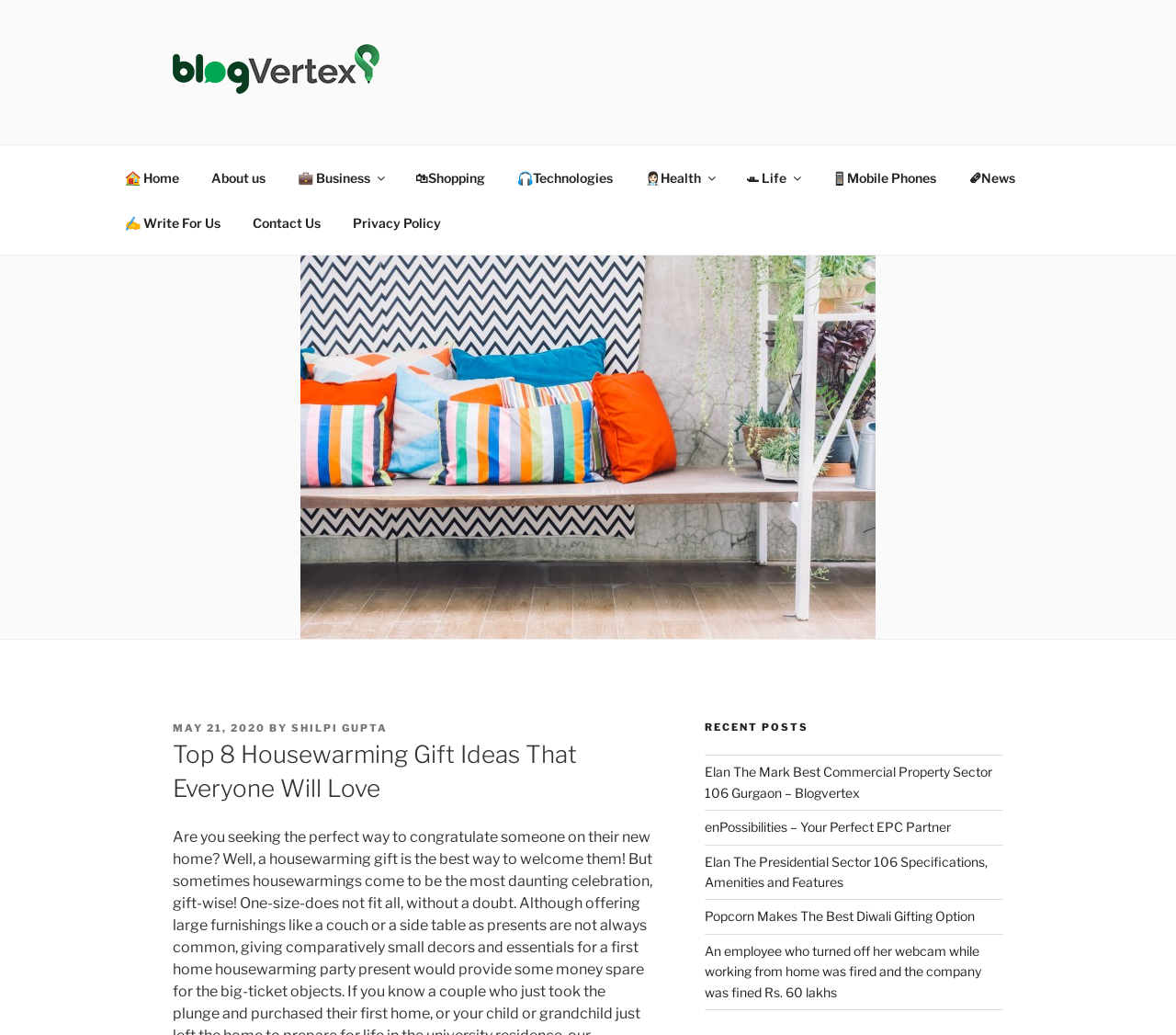Determine the bounding box coordinates of the UI element that matches the following description: "📱Mobile Phones". The coordinates should be four float numbers between 0 and 1 in the format [left, top, right, bottom].

[0.693, 0.15, 0.809, 0.193]